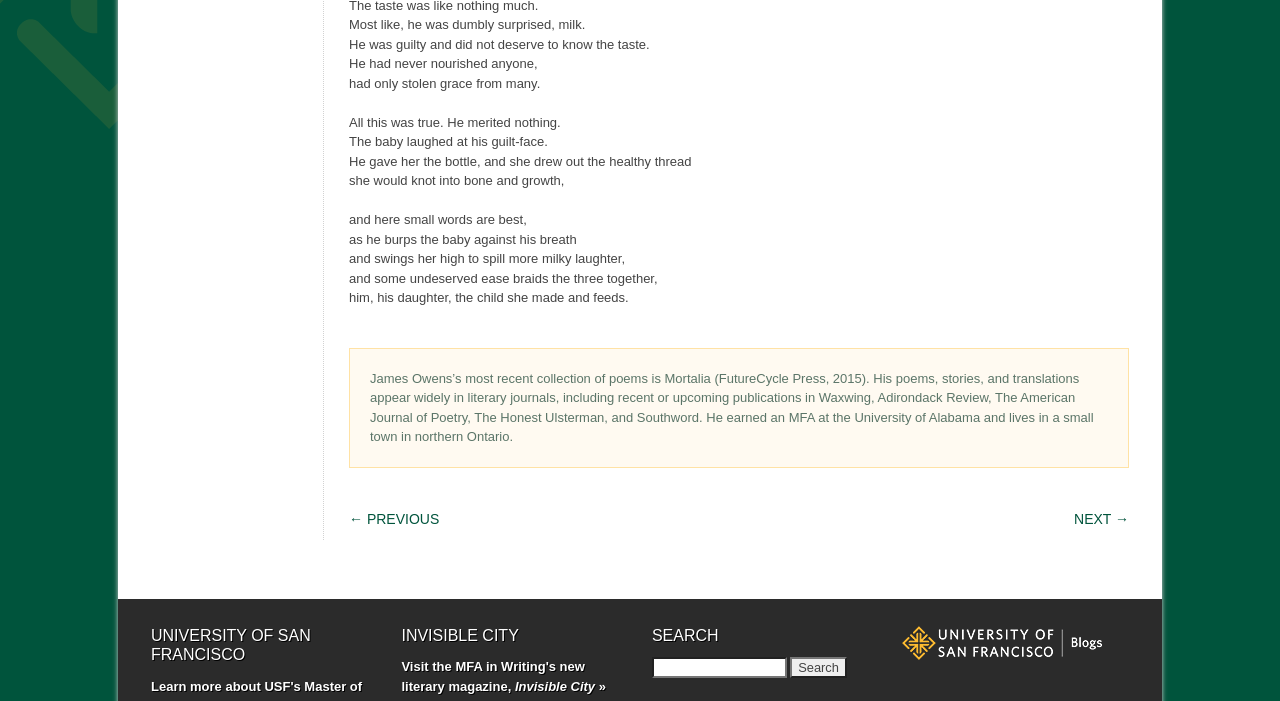Identify the bounding box coordinates for the UI element described as follows: "parent_node: Search for: value="Search"". Ensure the coordinates are four float numbers between 0 and 1, formatted as [left, top, right, bottom].

[0.617, 0.938, 0.662, 0.968]